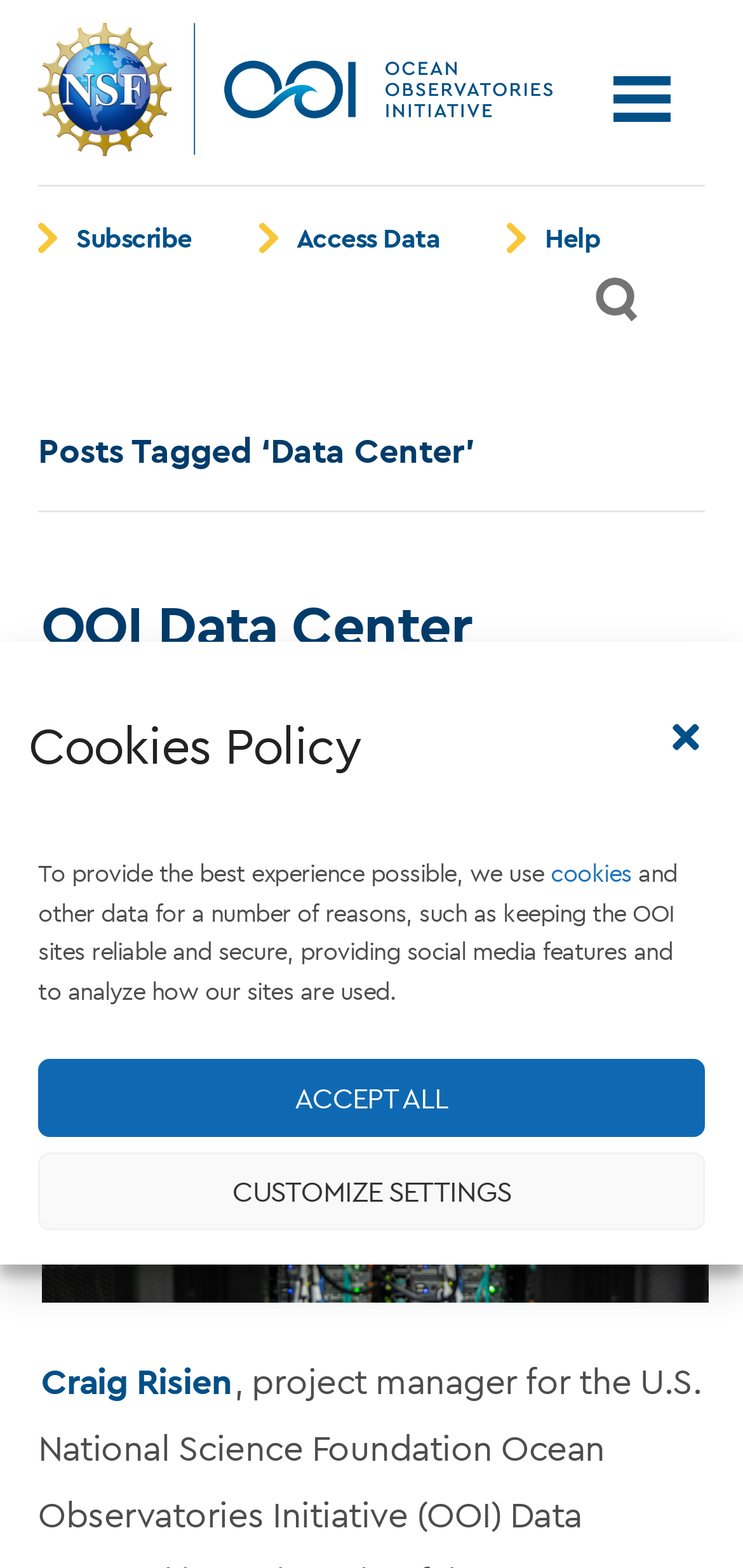Using the provided description: "parent_node: Cookies Policy", find the bounding box coordinates of the corresponding UI element. The output should be four float numbers between 0 and 1, in the format [left, top, right, bottom].

[0.897, 0.457, 0.949, 0.482]